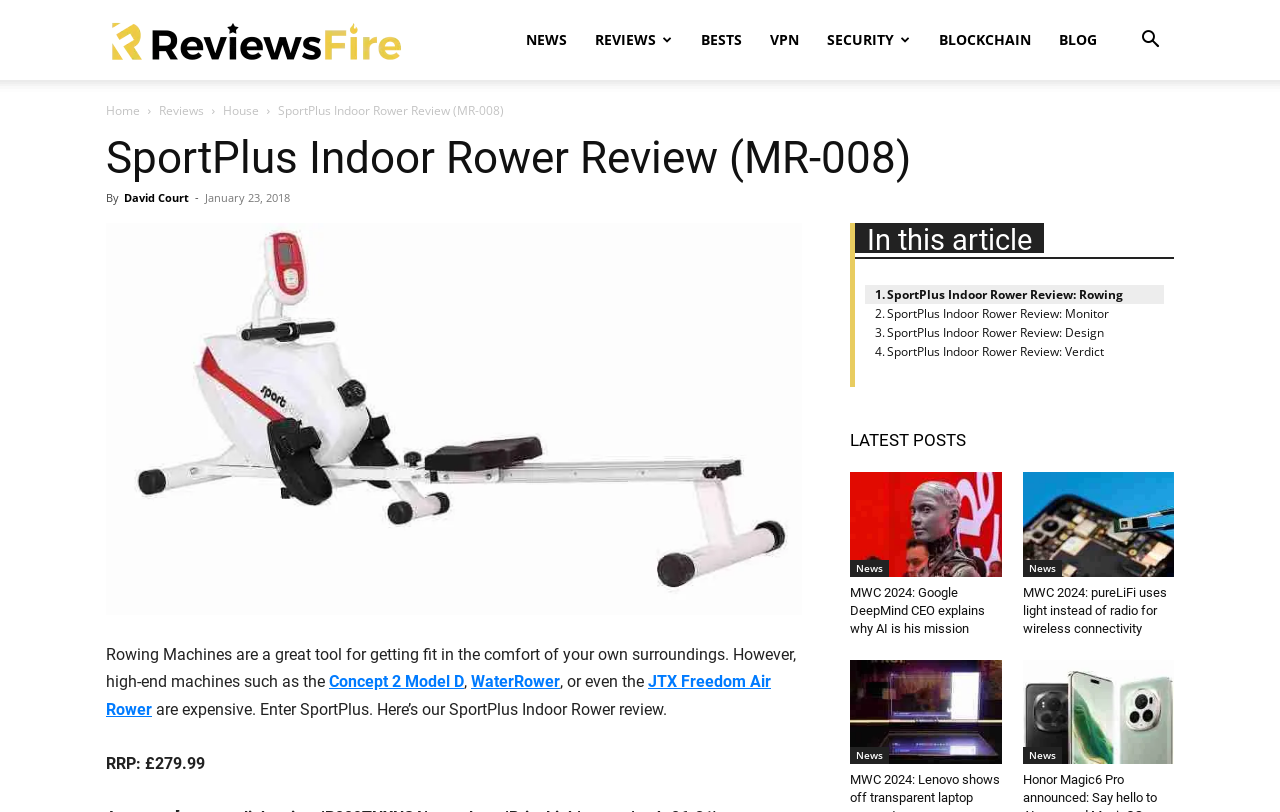Find the bounding box coordinates for the area that must be clicked to perform this action: "Check the latest post about MWC 2024 AI bot".

[0.664, 0.582, 0.782, 0.71]